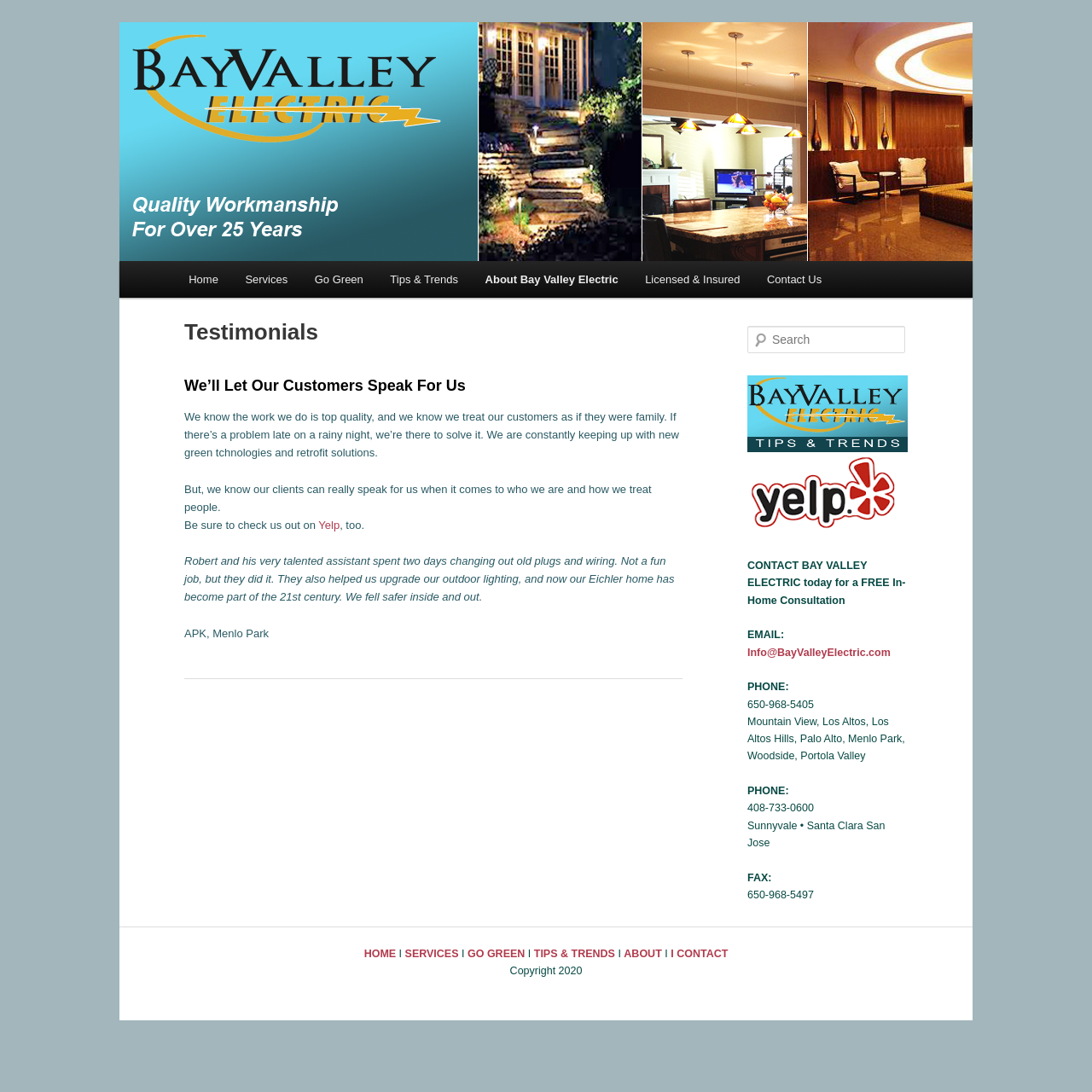What is the name of the company?
Look at the image and provide a detailed response to the question.

The name of the company can be found in the heading element with the text 'Bay Valley Electric' which is located at the top of the webpage.